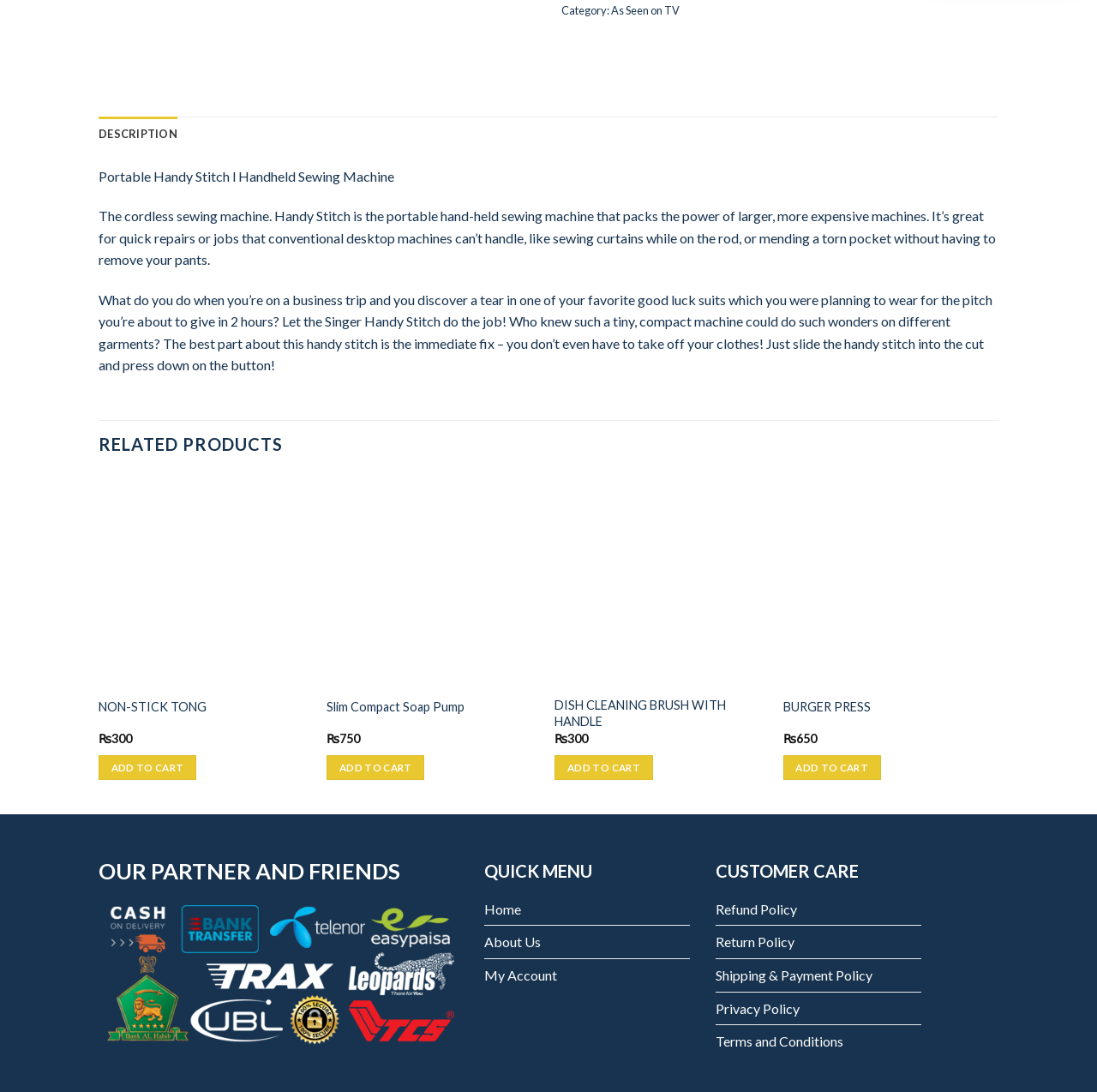Please provide a comprehensive response to the question based on the details in the image: How many related products are shown?

There are five related products shown on the page, including NON-STICK TONG, Slim Compact Soap Pump, DISH CLEANING BRUSH WITH HANDLE, BURGER PRESS, and Bath Flower.